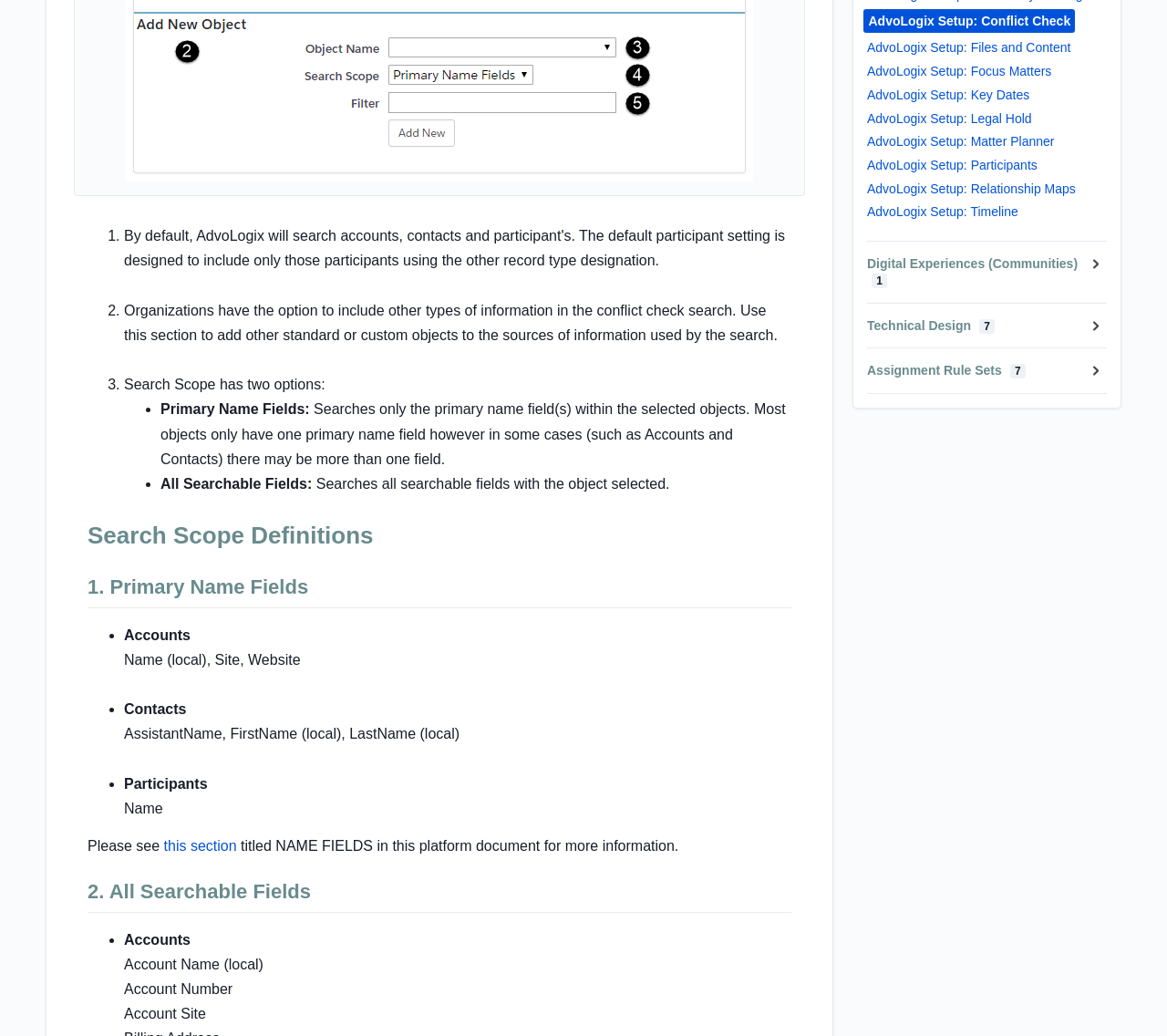Extract the bounding box coordinates for the UI element described as: "parent_node: 2. All Searchable Fields".

[0.059, 0.849, 0.075, 0.873]